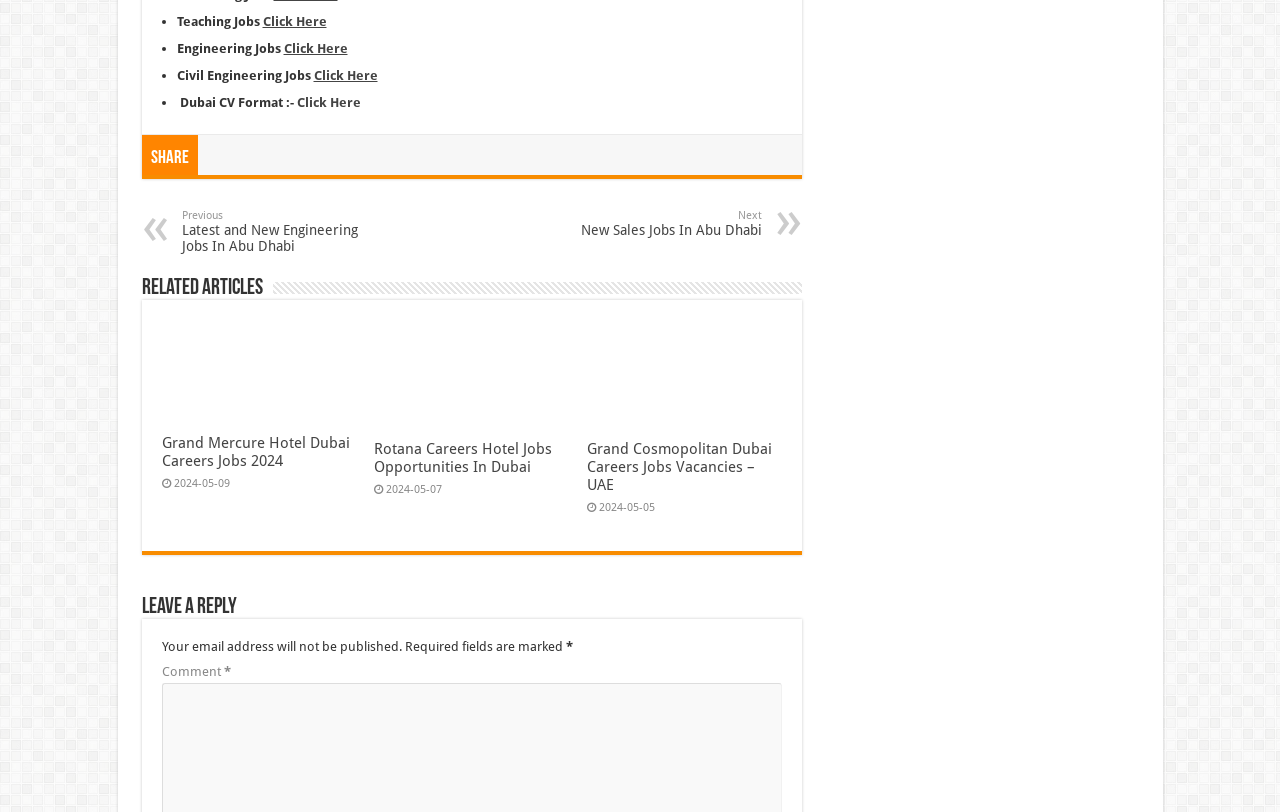Determine the bounding box coordinates for the area you should click to complete the following instruction: "Click on Grand Cosmopolitan Hotel Dubai Careers".

[0.459, 0.395, 0.611, 0.529]